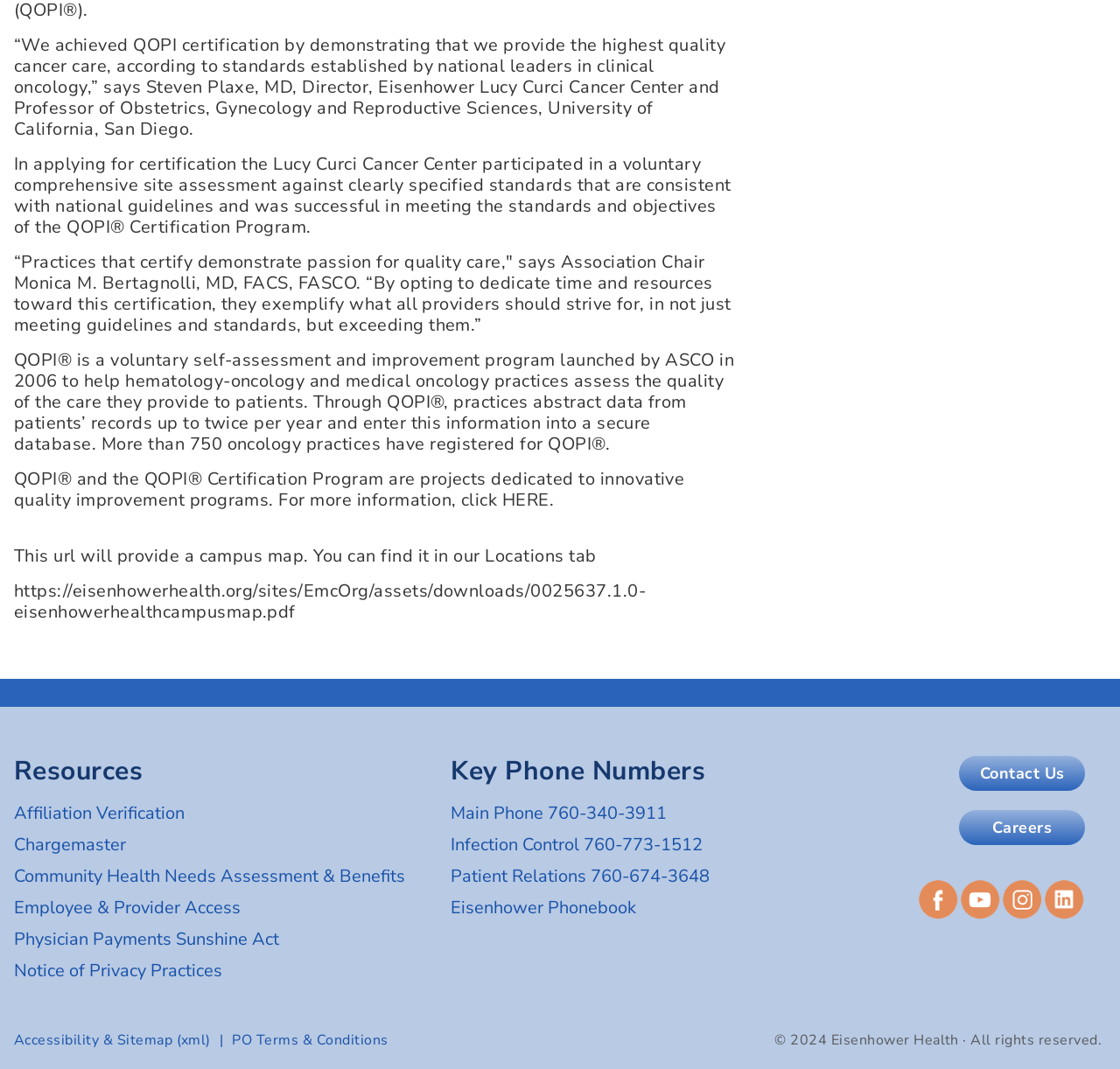Determine the coordinates of the bounding box for the clickable area needed to execute this instruction: "Click on Affiliation Verification".

[0.012, 0.75, 0.165, 0.772]